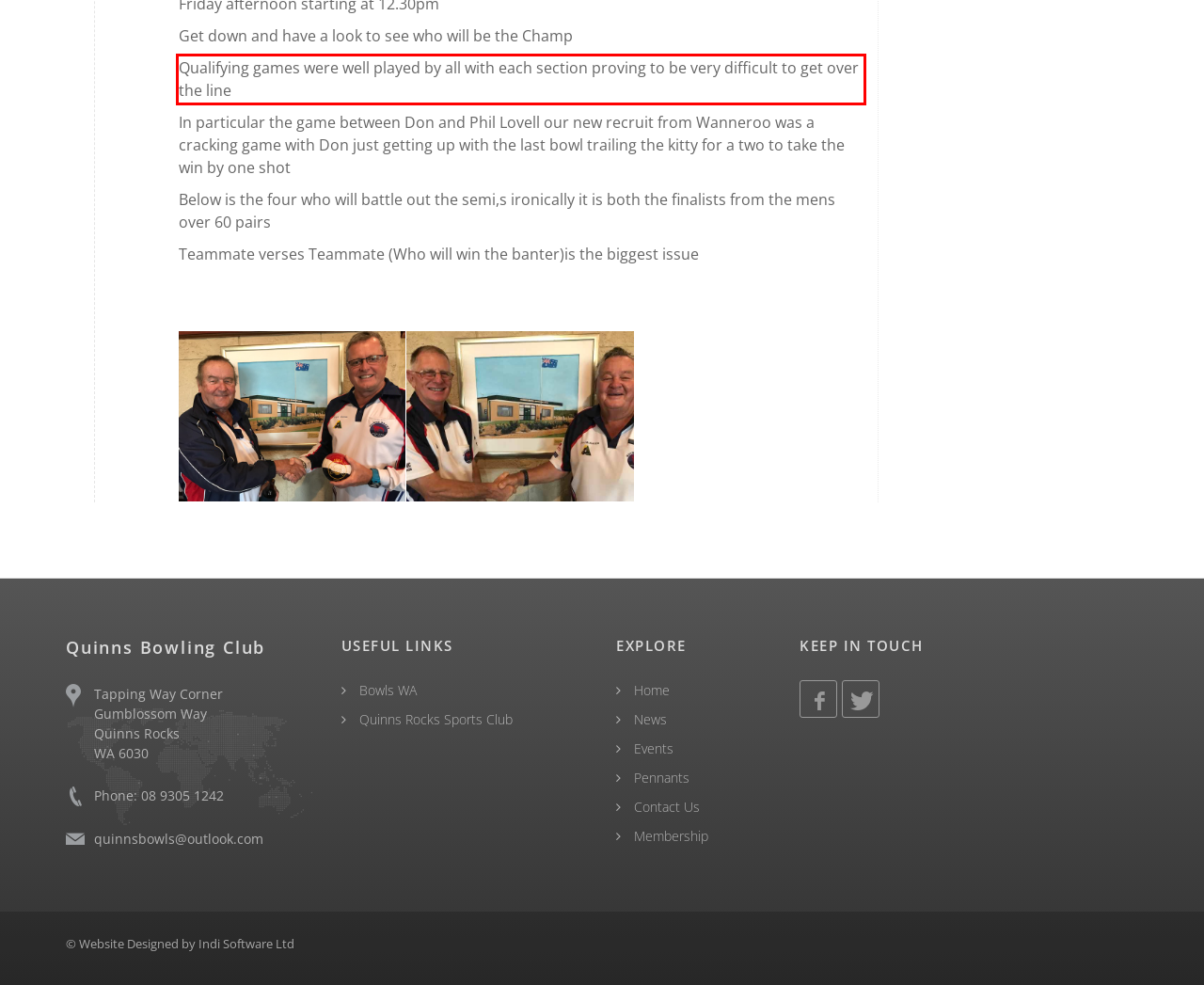Identify the text inside the red bounding box in the provided webpage screenshot and transcribe it.

Qualifying games were well played by all with each section proving to be very difficult to get over the line